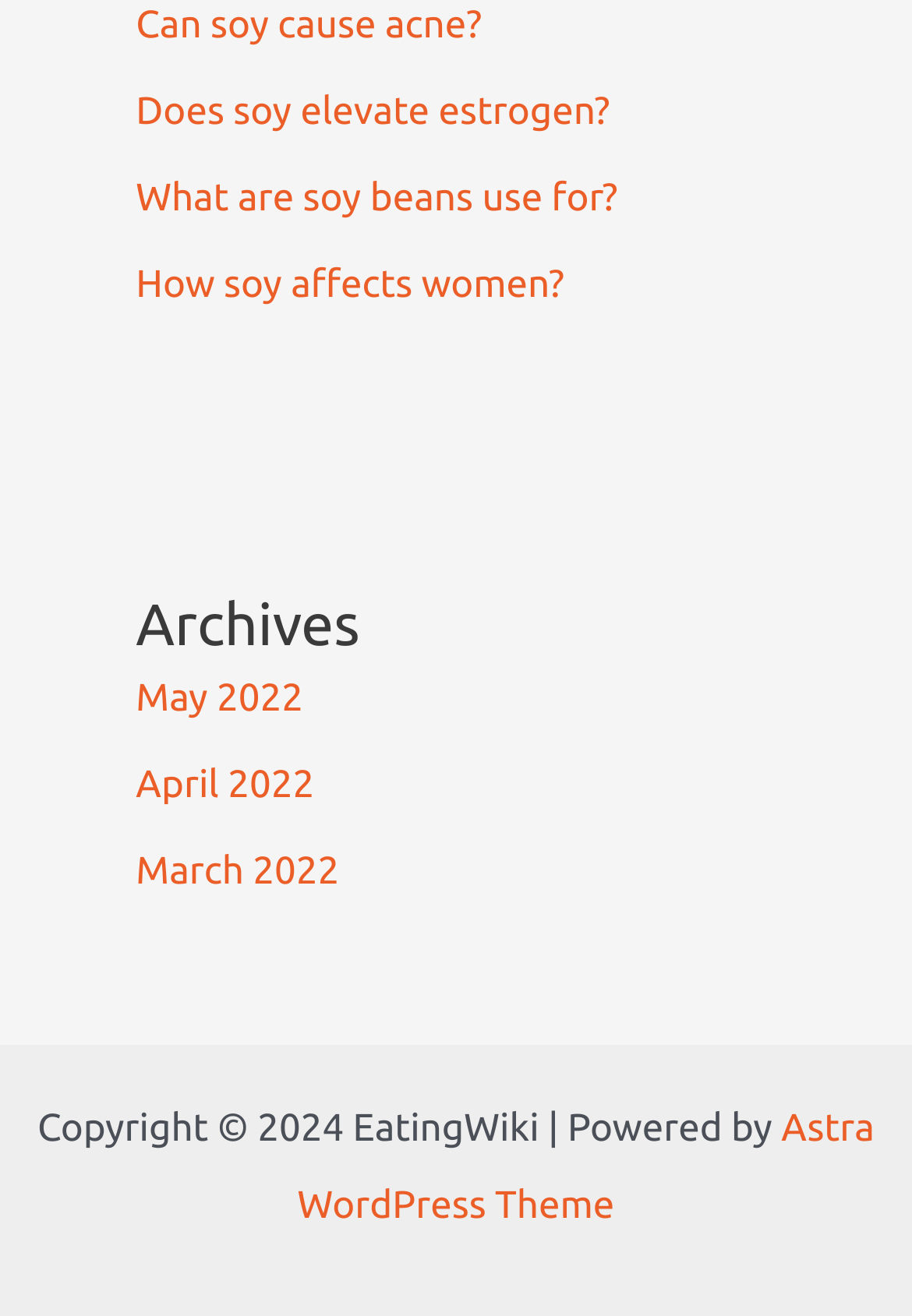Identify the bounding box coordinates of the area that should be clicked in order to complete the given instruction: "Click on 'Can soy cause acne?'". The bounding box coordinates should be four float numbers between 0 and 1, i.e., [left, top, right, bottom].

[0.149, 0.004, 0.528, 0.036]